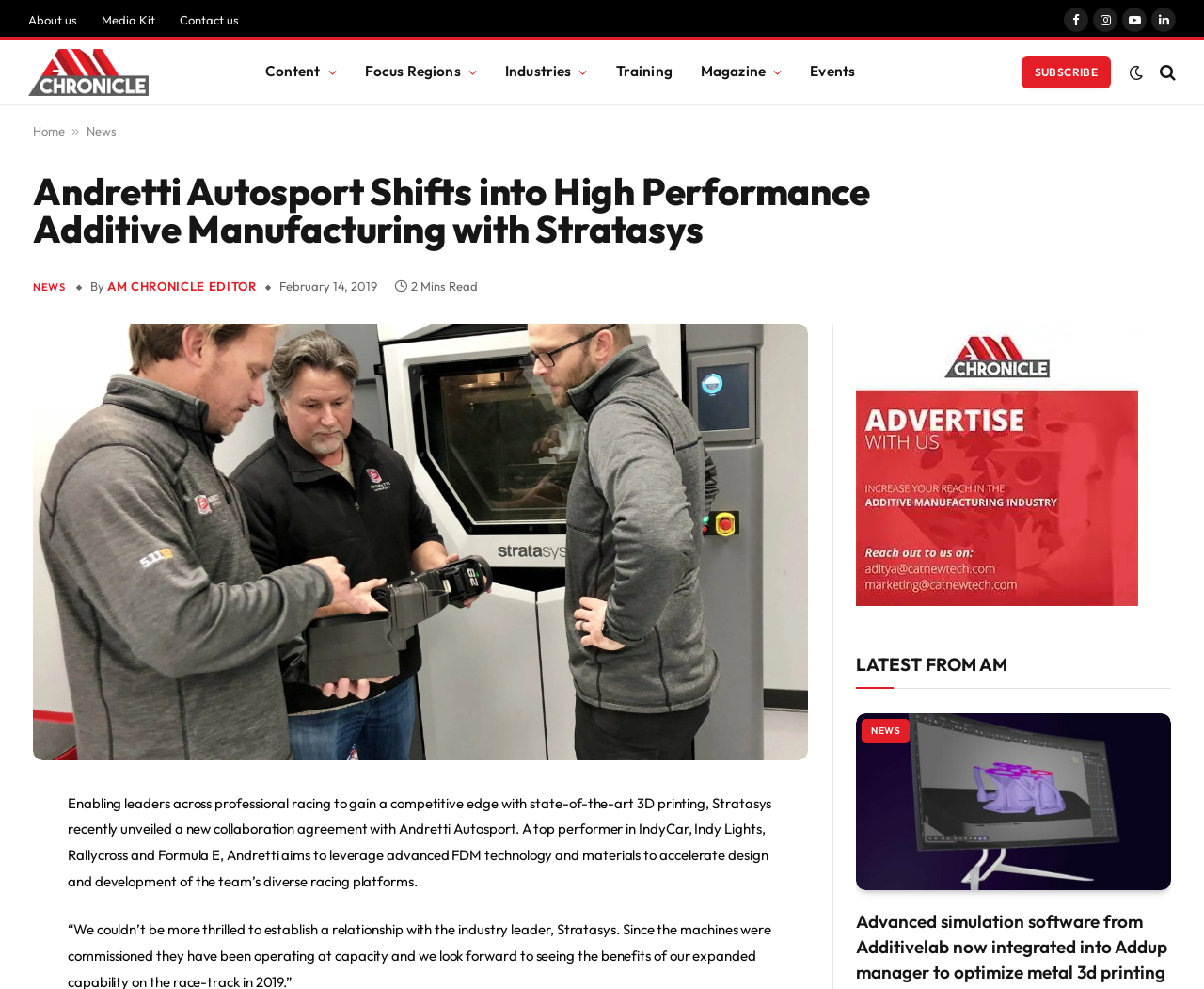Pinpoint the bounding box coordinates of the clickable area needed to execute the instruction: "Check the 'Events' page". The coordinates should be specified as four float numbers between 0 and 1, i.e., [left, top, right, bottom].

[0.661, 0.04, 0.722, 0.106]